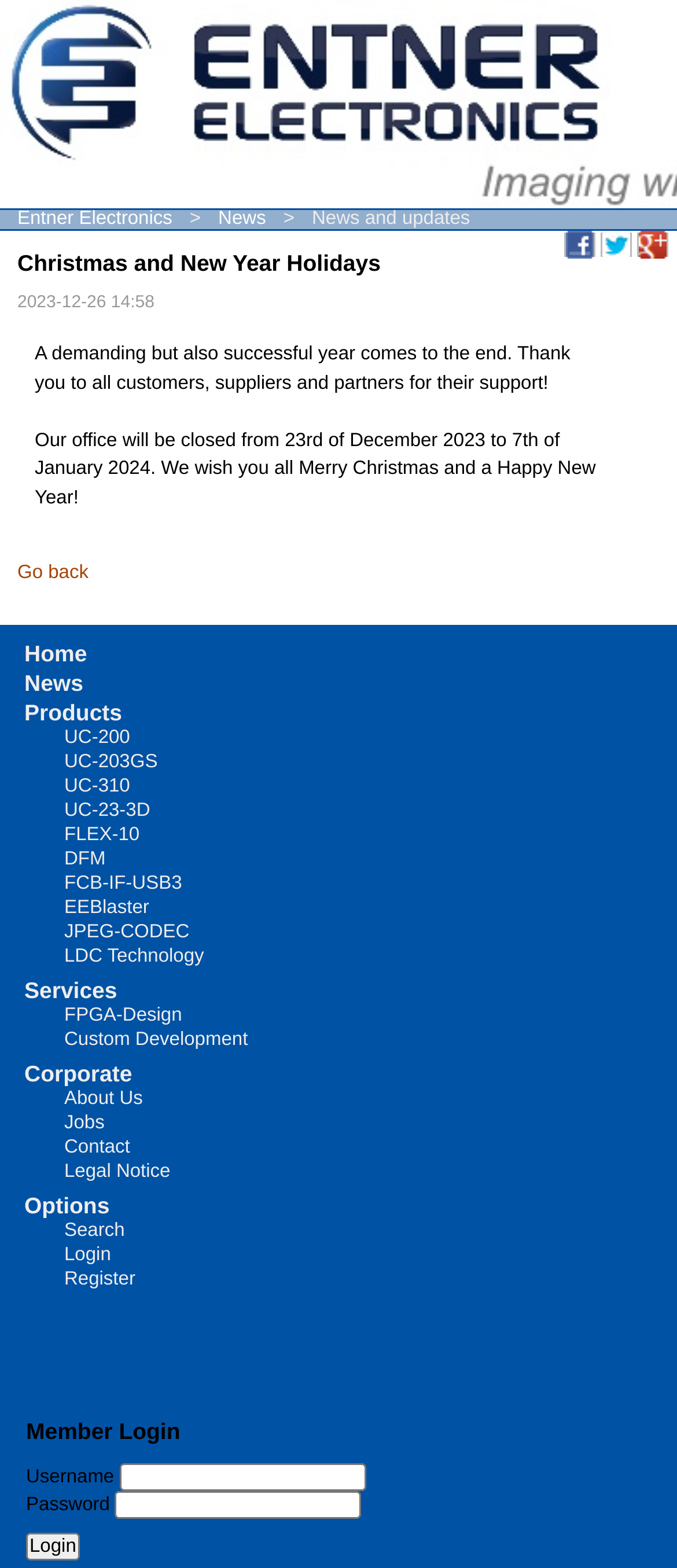What is the label of the first textbox in the 'Member Login' section?
Please use the image to provide an in-depth answer to the question.

The label of the first textbox in the 'Member Login' section is obtained from the StaticText 'Username' which is above the first textbox in the 'Member Login' section.